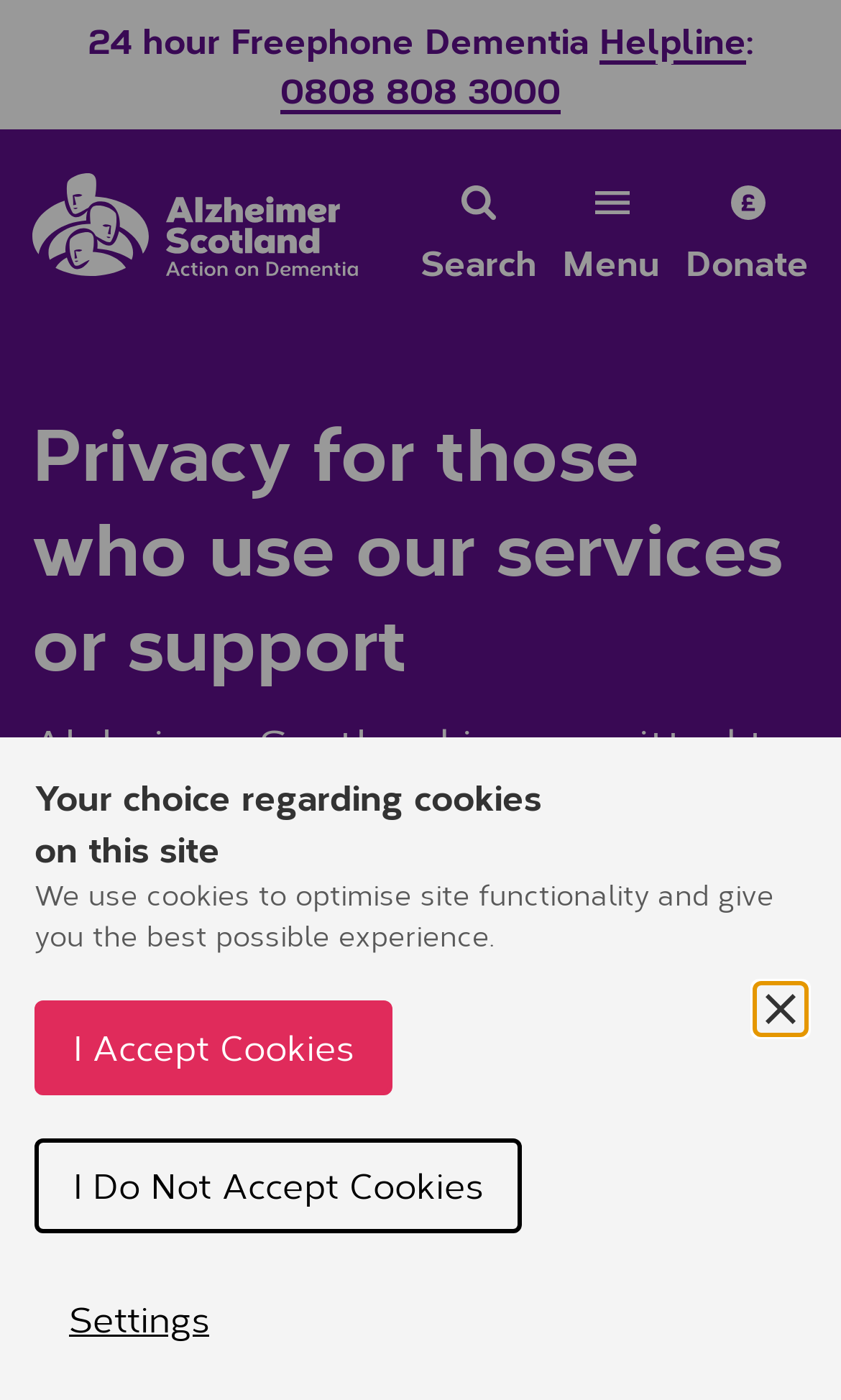Please determine the bounding box coordinates of the area that needs to be clicked to complete this task: 'Go to home page'. The coordinates must be four float numbers between 0 and 1, formatted as [left, top, right, bottom].

[0.038, 0.123, 0.427, 0.197]